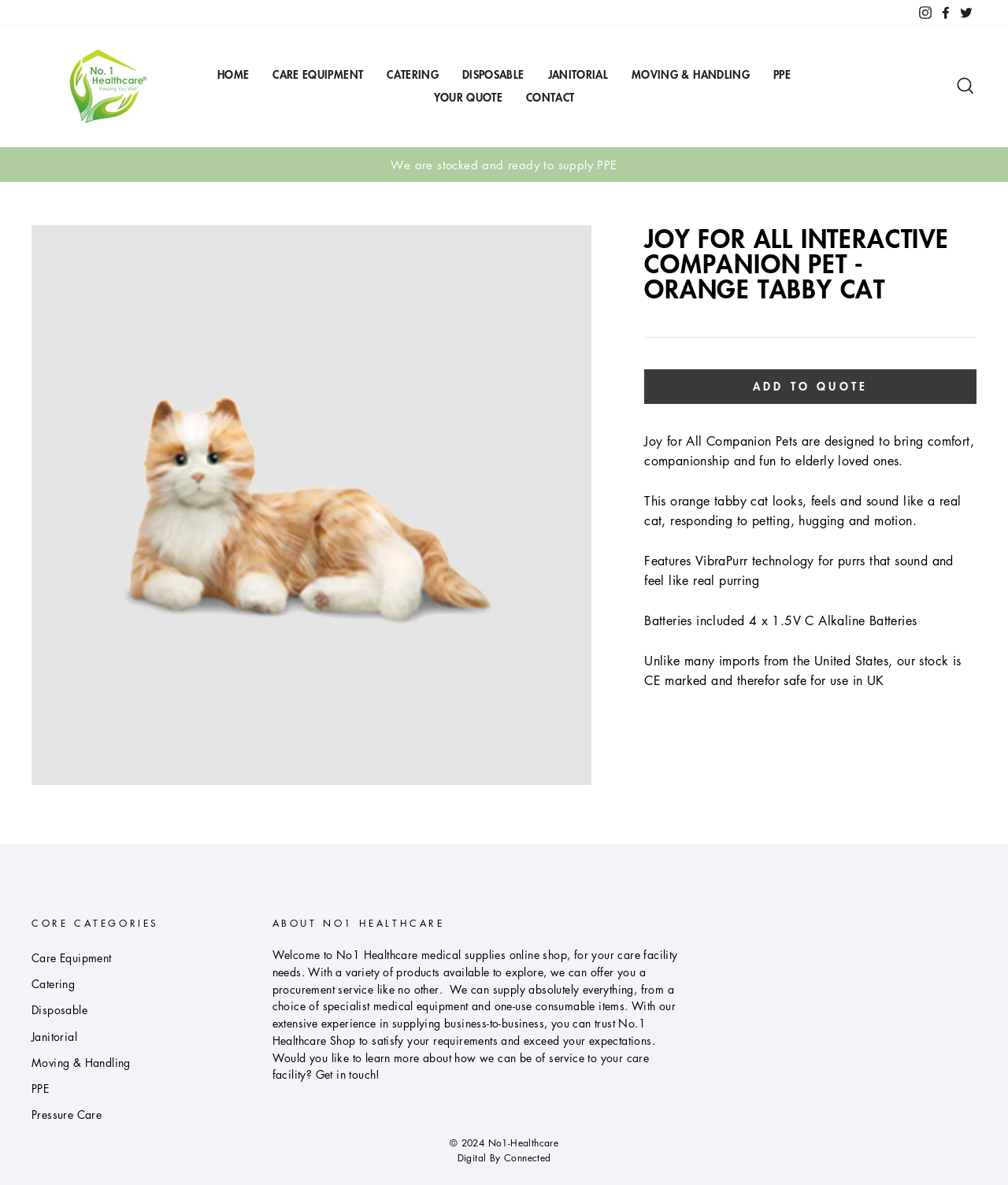What type of batteries are included with the product?
Answer the question with a single word or phrase derived from the image.

4 x 1.5V C Alkaline Batteries